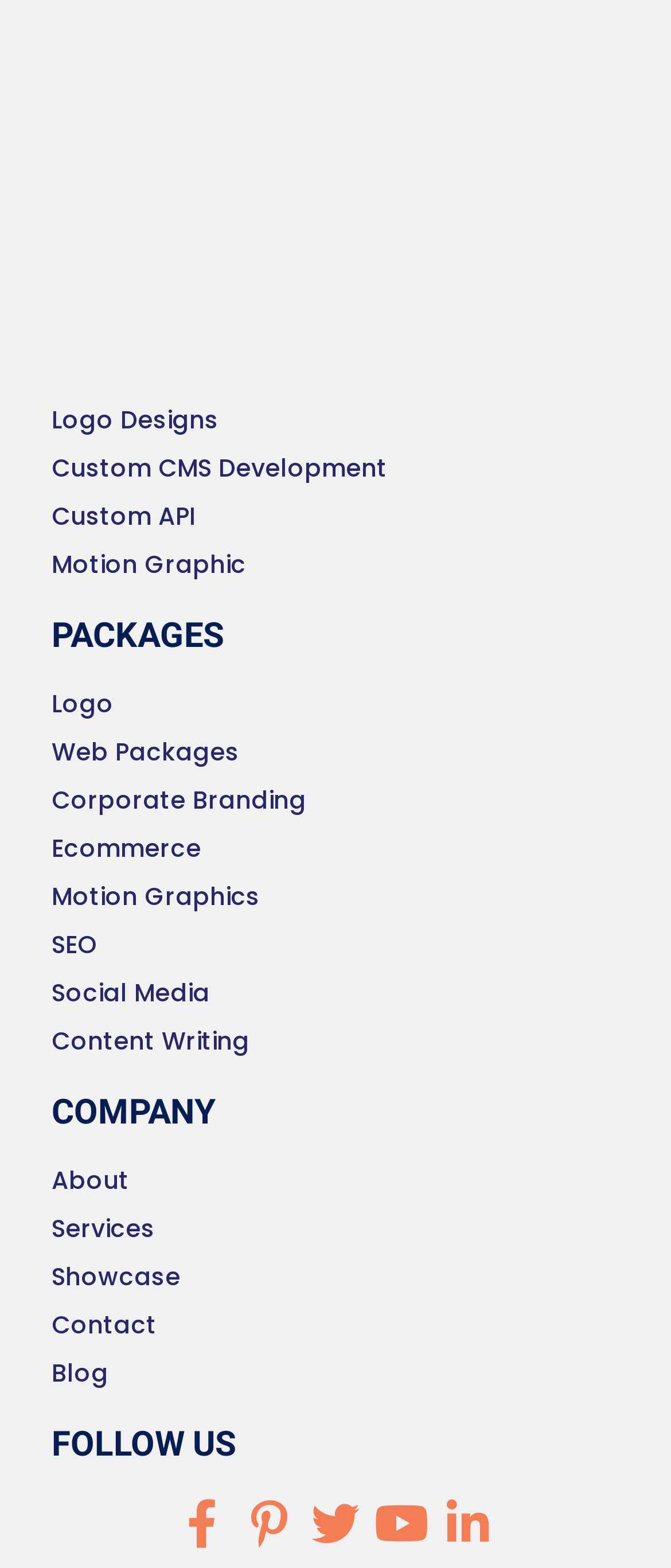Please find the bounding box coordinates of the element that needs to be clicked to perform the following instruction: "Explore Motion Graphics". The bounding box coordinates should be four float numbers between 0 and 1, represented as [left, top, right, bottom].

[0.077, 0.561, 0.923, 0.584]